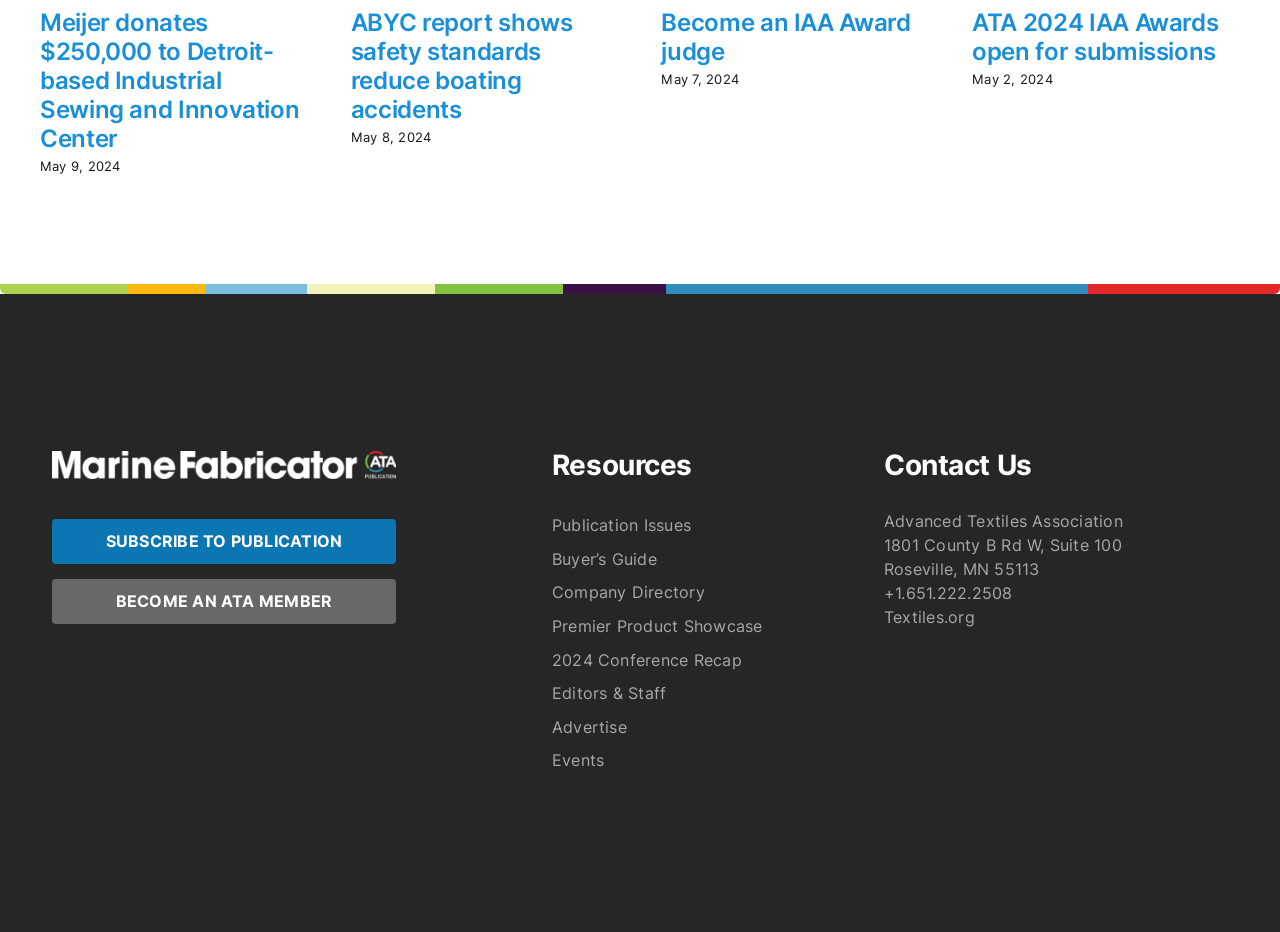Provide the bounding box coordinates of the section that needs to be clicked to accomplish the following instruction: "Become an ATA member."

[0.041, 0.621, 0.309, 0.67]